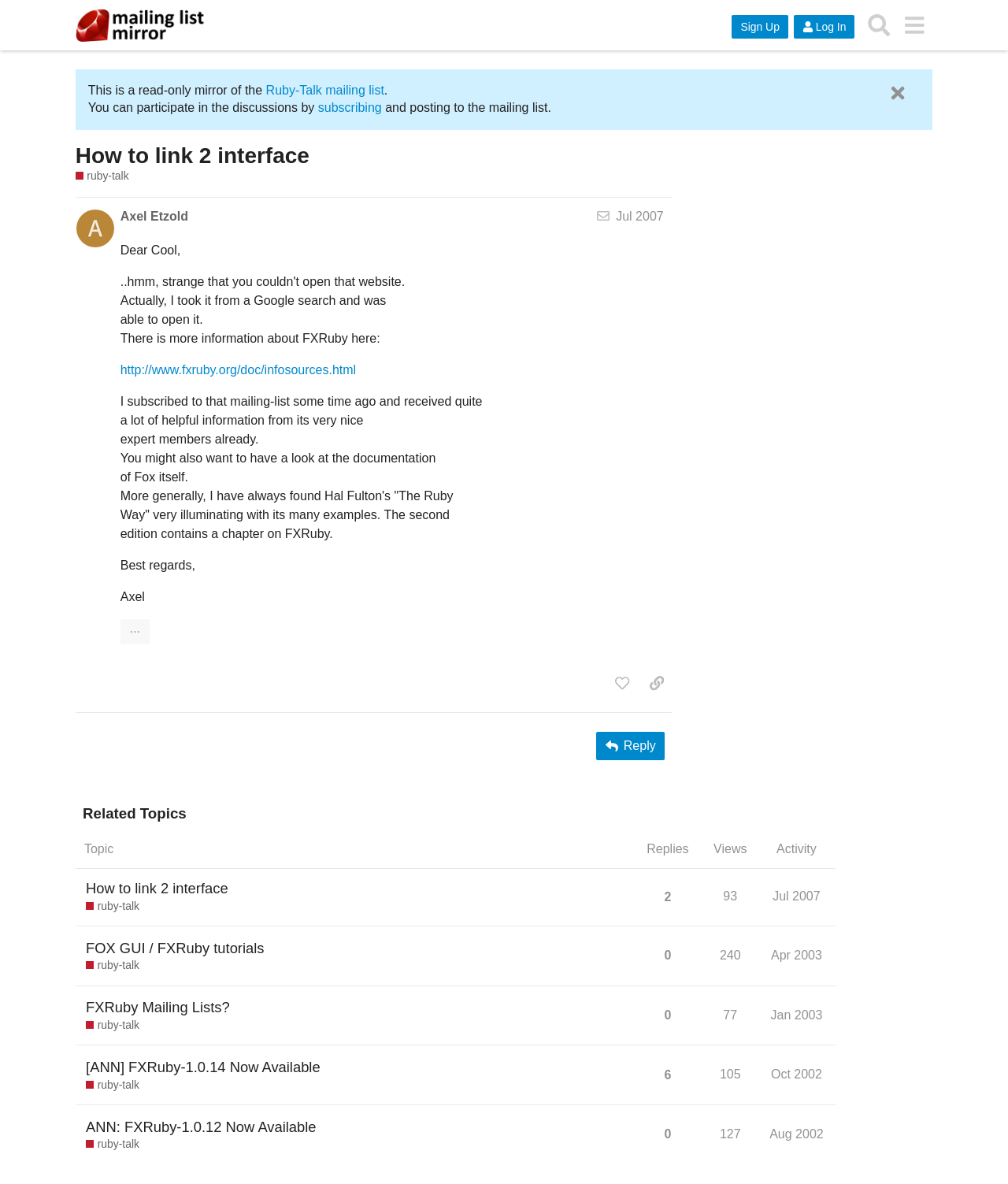Pinpoint the bounding box coordinates of the element you need to click to execute the following instruction: "Click the 'Sign Up' button". The bounding box should be represented by four float numbers between 0 and 1, in the format [left, top, right, bottom].

[0.726, 0.012, 0.782, 0.032]